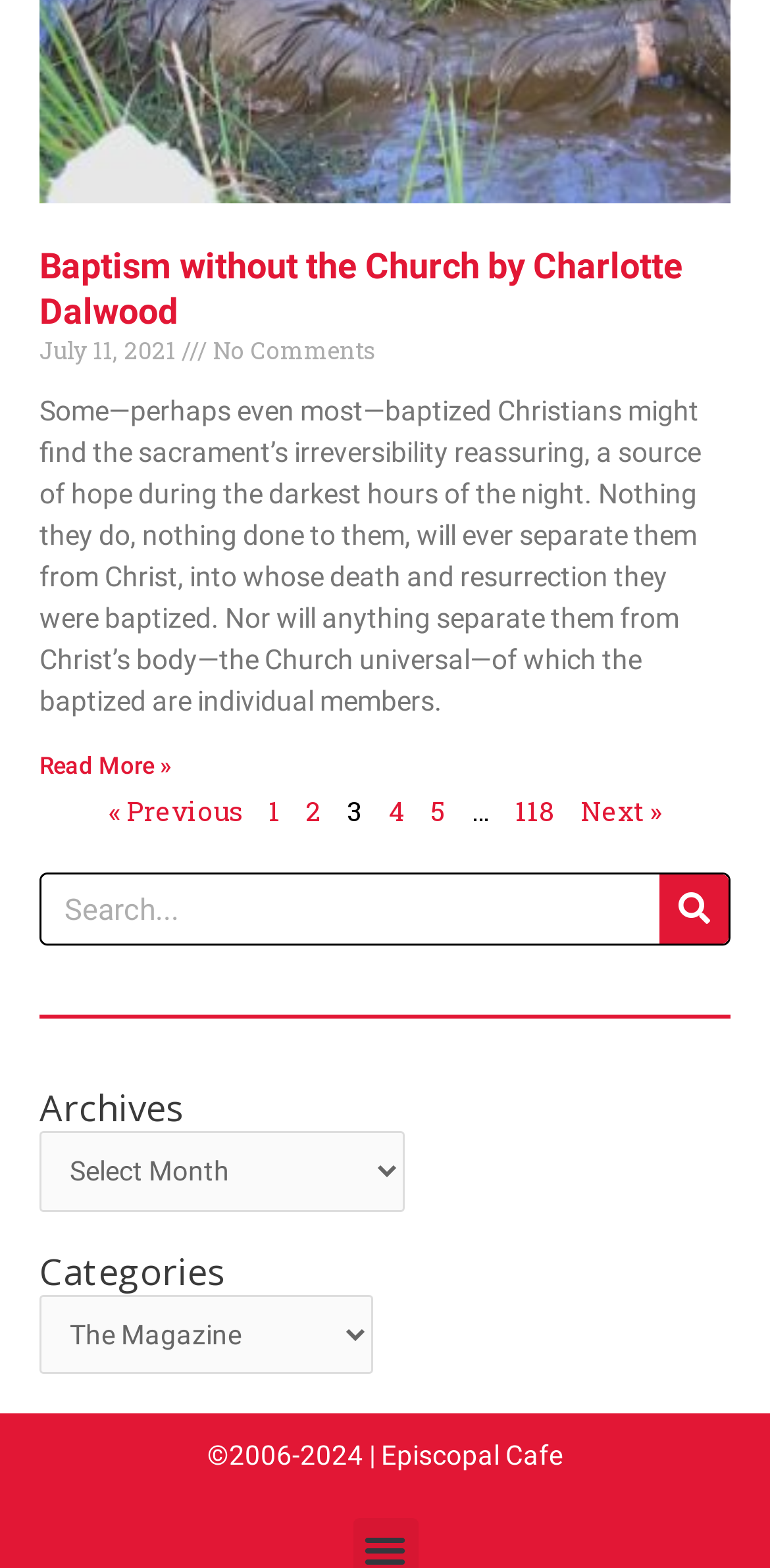Can you identify the bounding box coordinates of the clickable region needed to carry out this instruction: 'Go to previous page'? The coordinates should be four float numbers within the range of 0 to 1, stated as [left, top, right, bottom].

[0.141, 0.506, 0.315, 0.528]